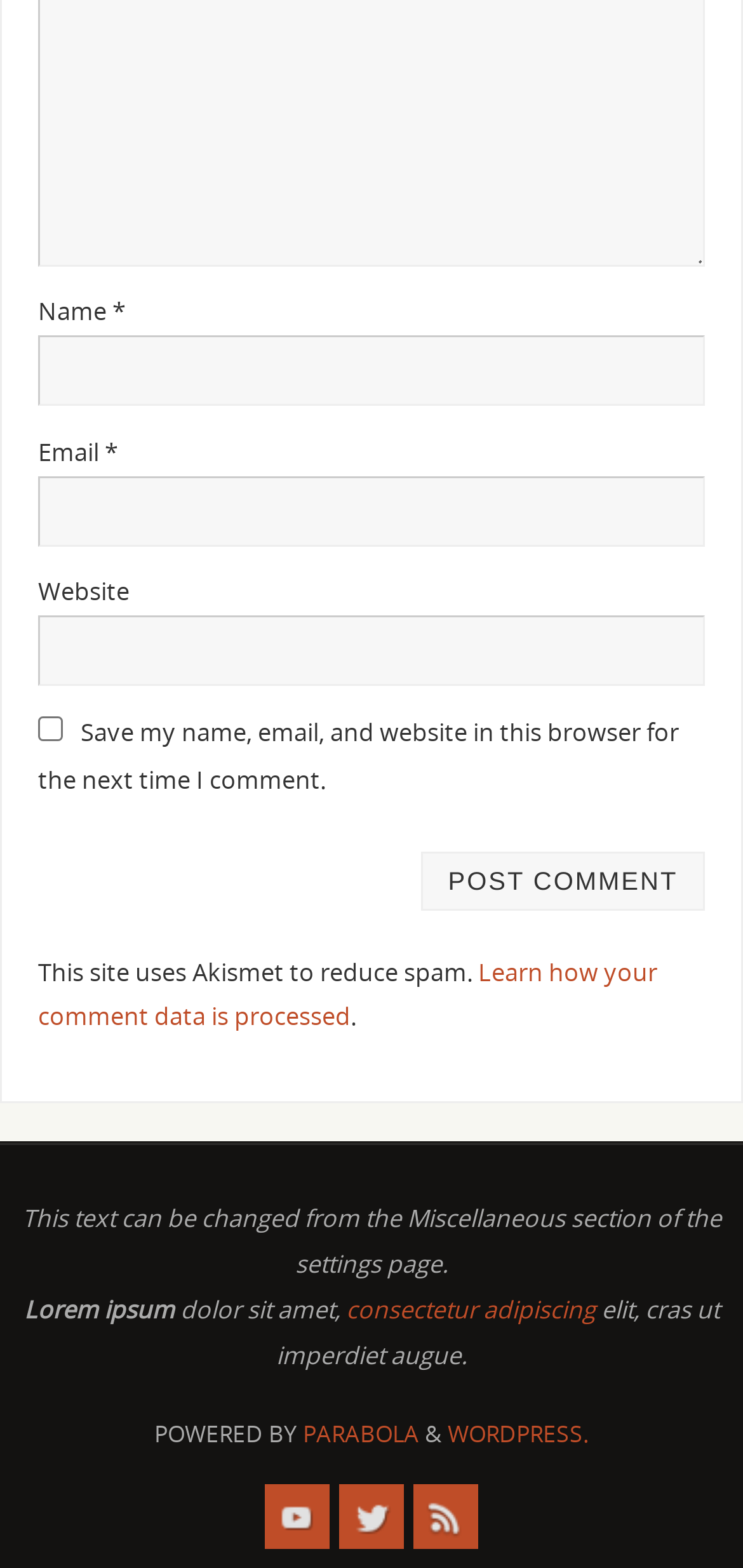Can you look at the image and give a comprehensive answer to the question:
What is the text of the link below the 'Website' textbox?

The link is located below the 'Website' textbox and is labeled 'Learn how your comment data is processed'. This link likely provides more information about how the website handles user comment data.